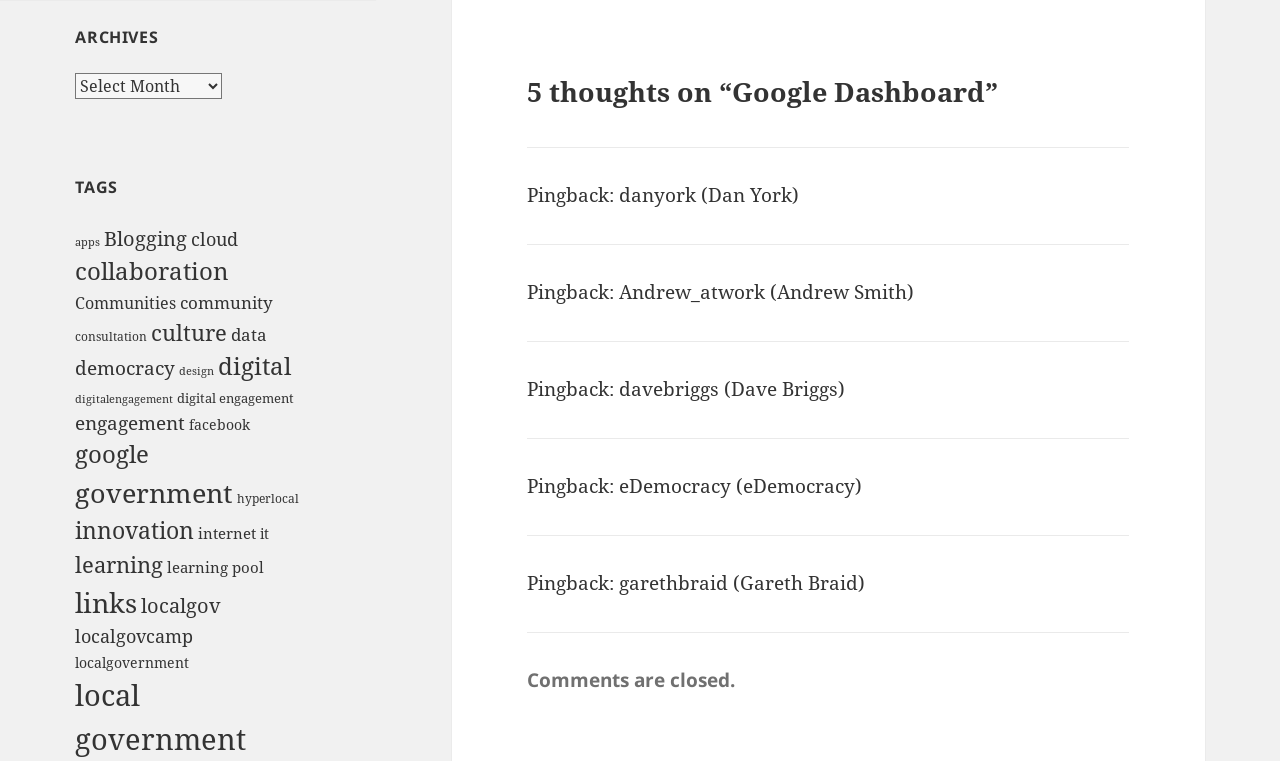Please give the bounding box coordinates of the area that should be clicked to fulfill the following instruction: "Read '5 thoughts on “Google Dashboard”'". The coordinates should be in the format of four float numbers from 0 to 1, i.e., [left, top, right, bottom].

[0.412, 0.099, 0.882, 0.141]